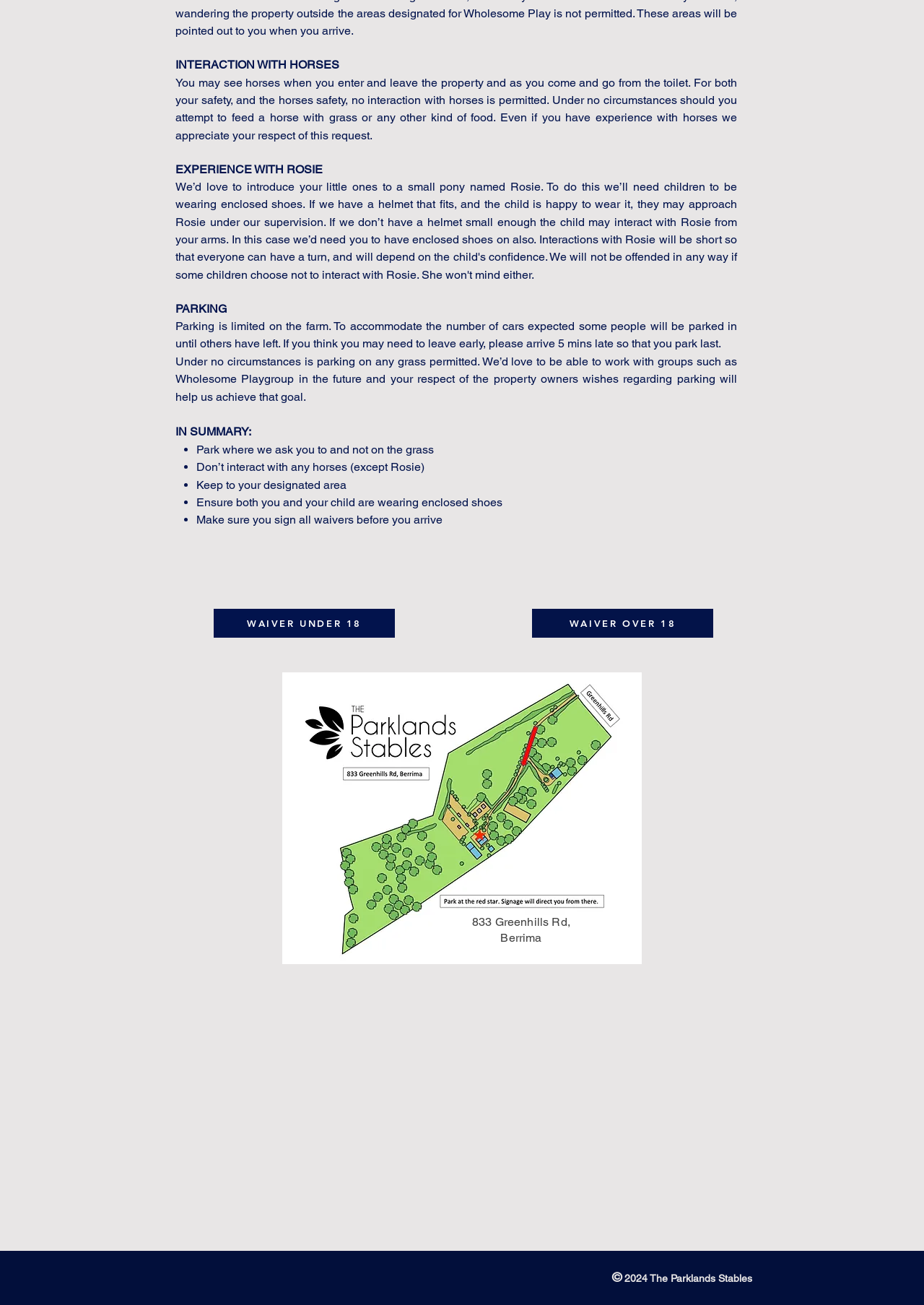Determine the bounding box for the described UI element: "aria-label="Facebook"".

[0.156, 0.965, 0.187, 0.987]